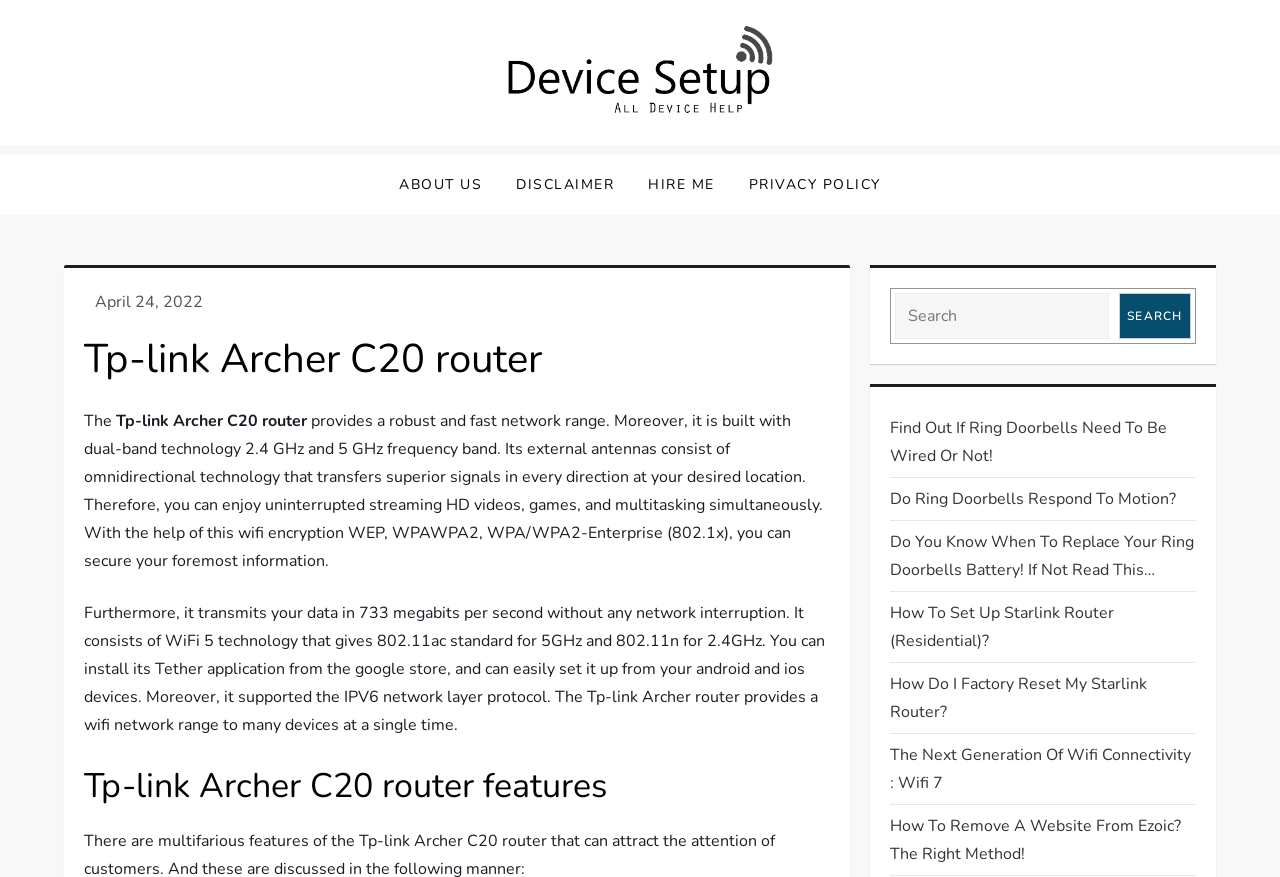Please determine the bounding box coordinates of the clickable area required to carry out the following instruction: "Search for something". The coordinates must be four float numbers between 0 and 1, represented as [left, top, right, bottom].

[0.696, 0.328, 0.934, 0.392]